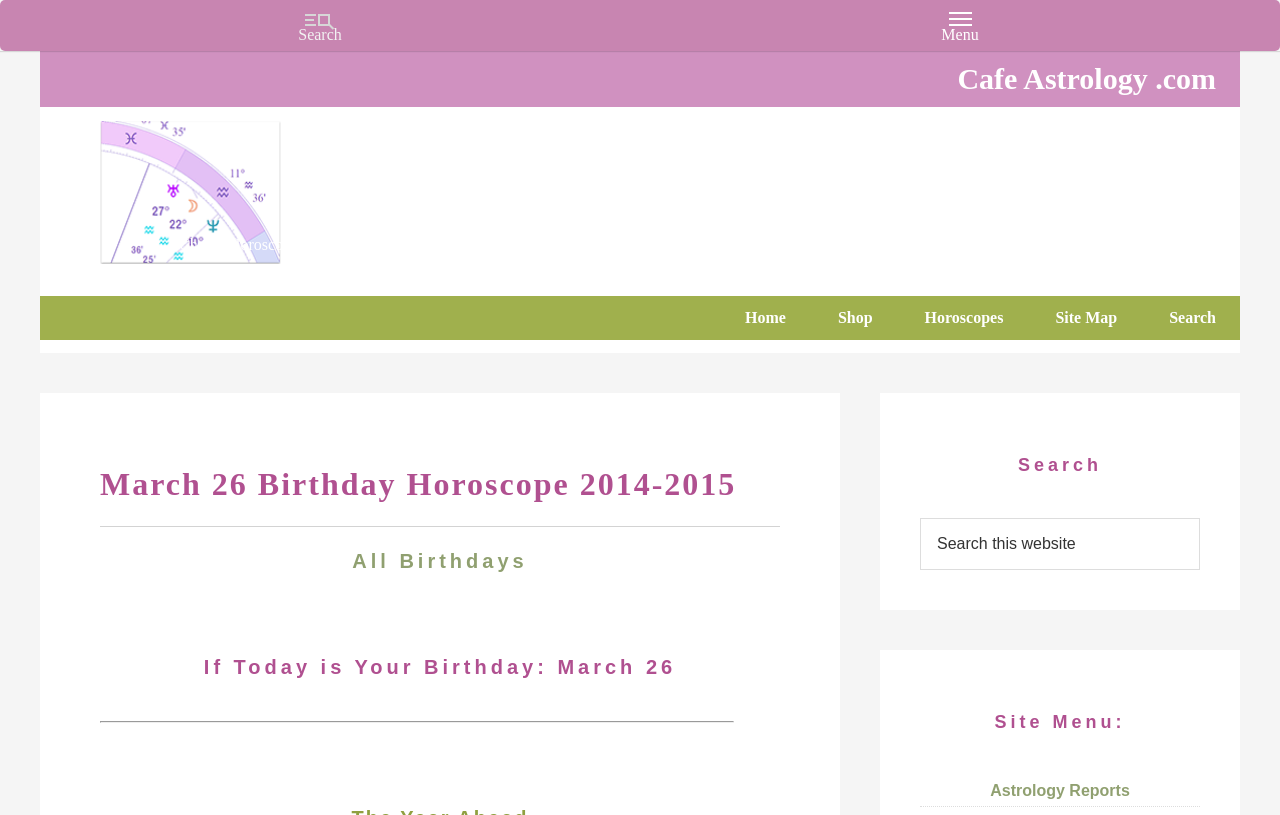Please identify the bounding box coordinates of the element I should click to complete this instruction: 'search this website'. The coordinates should be given as four float numbers between 0 and 1, like this: [left, top, right, bottom].

[0.719, 0.636, 0.938, 0.7]